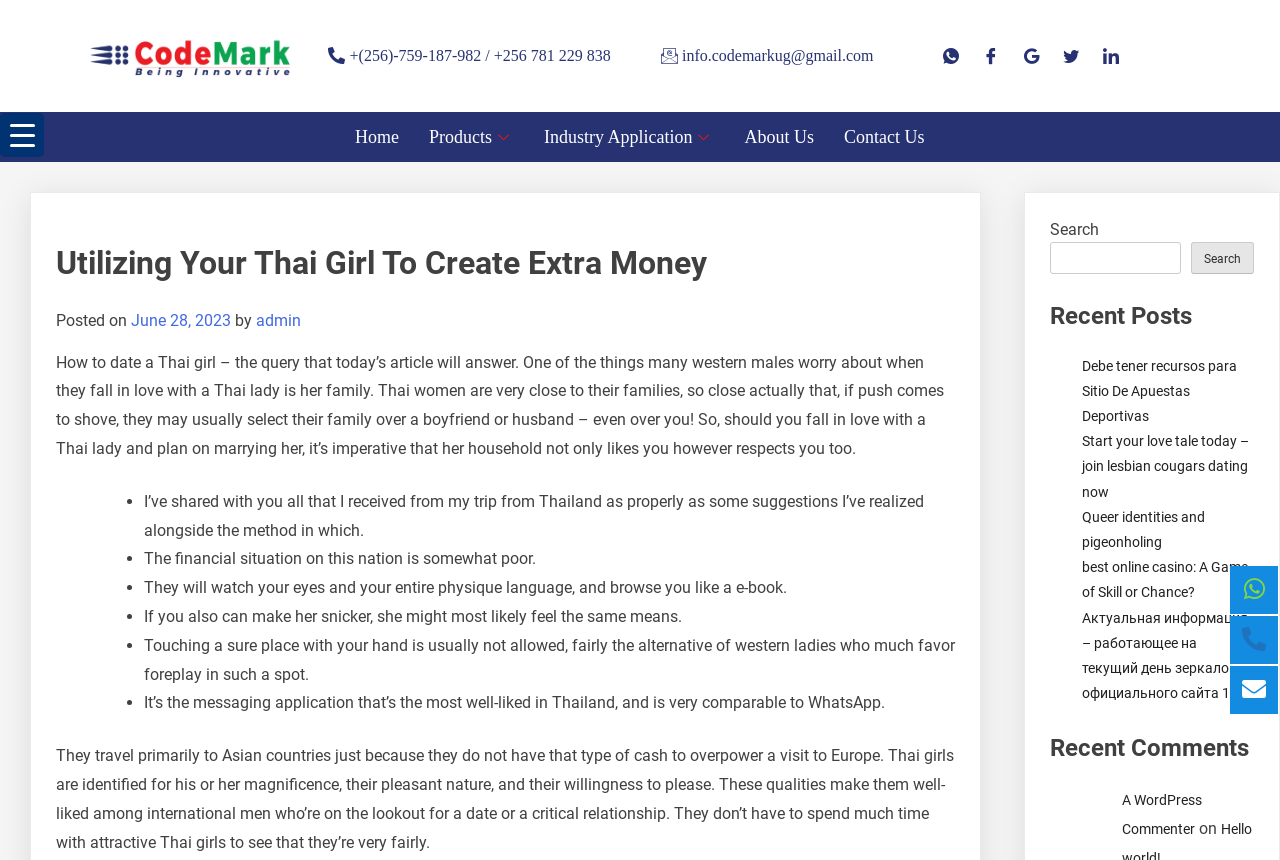Kindly determine the bounding box coordinates of the area that needs to be clicked to fulfill this instruction: "Read the recent post 'Debe tener recursos para Sitio De Apuestas Deportivas'".

[0.845, 0.416, 0.966, 0.493]